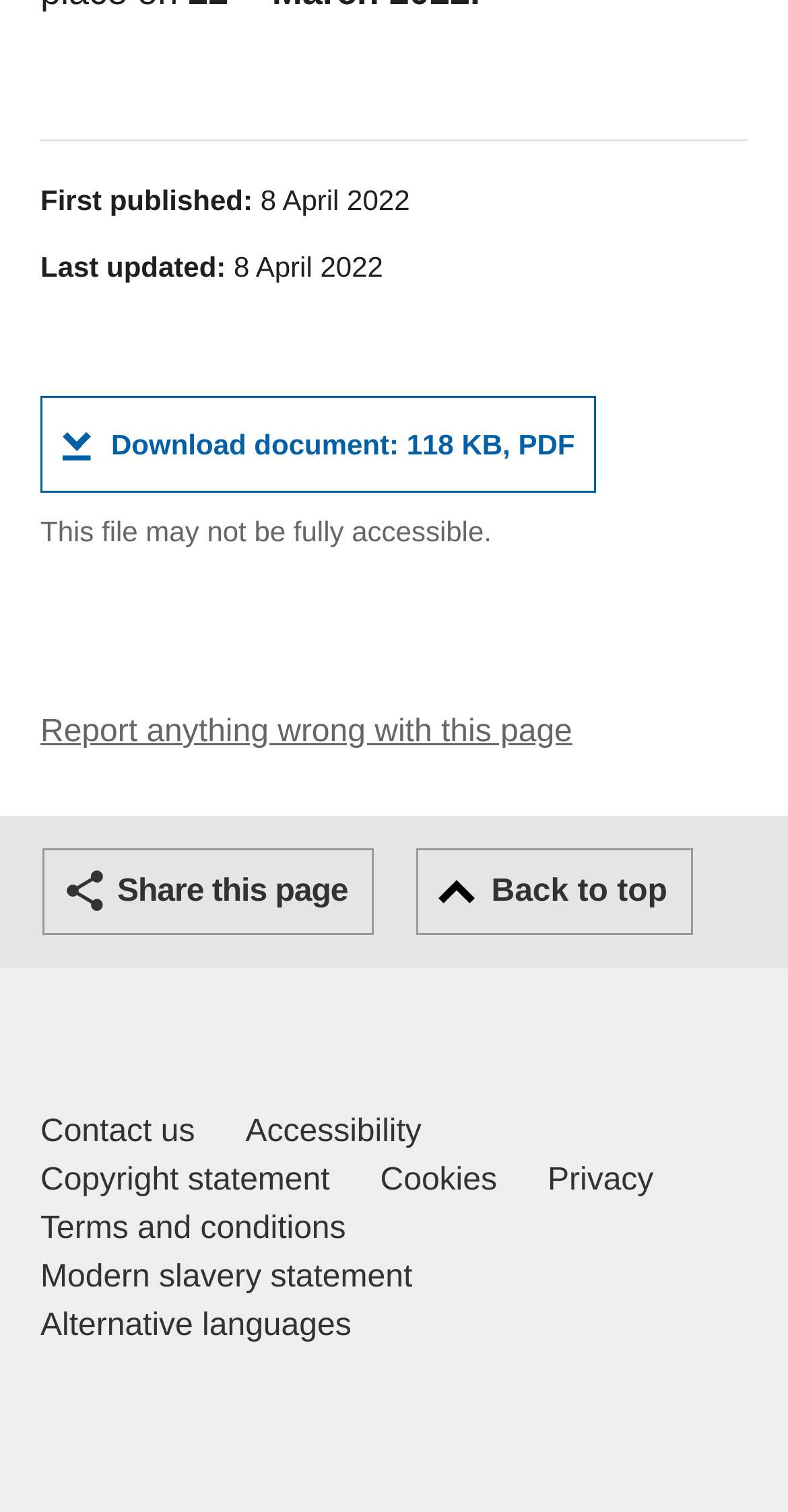What is the publication date?
Refer to the image and give a detailed response to the question.

I found the publication date by looking at the static text element that says 'First published:' and the adjacent static text element that says '8 April 2022'.